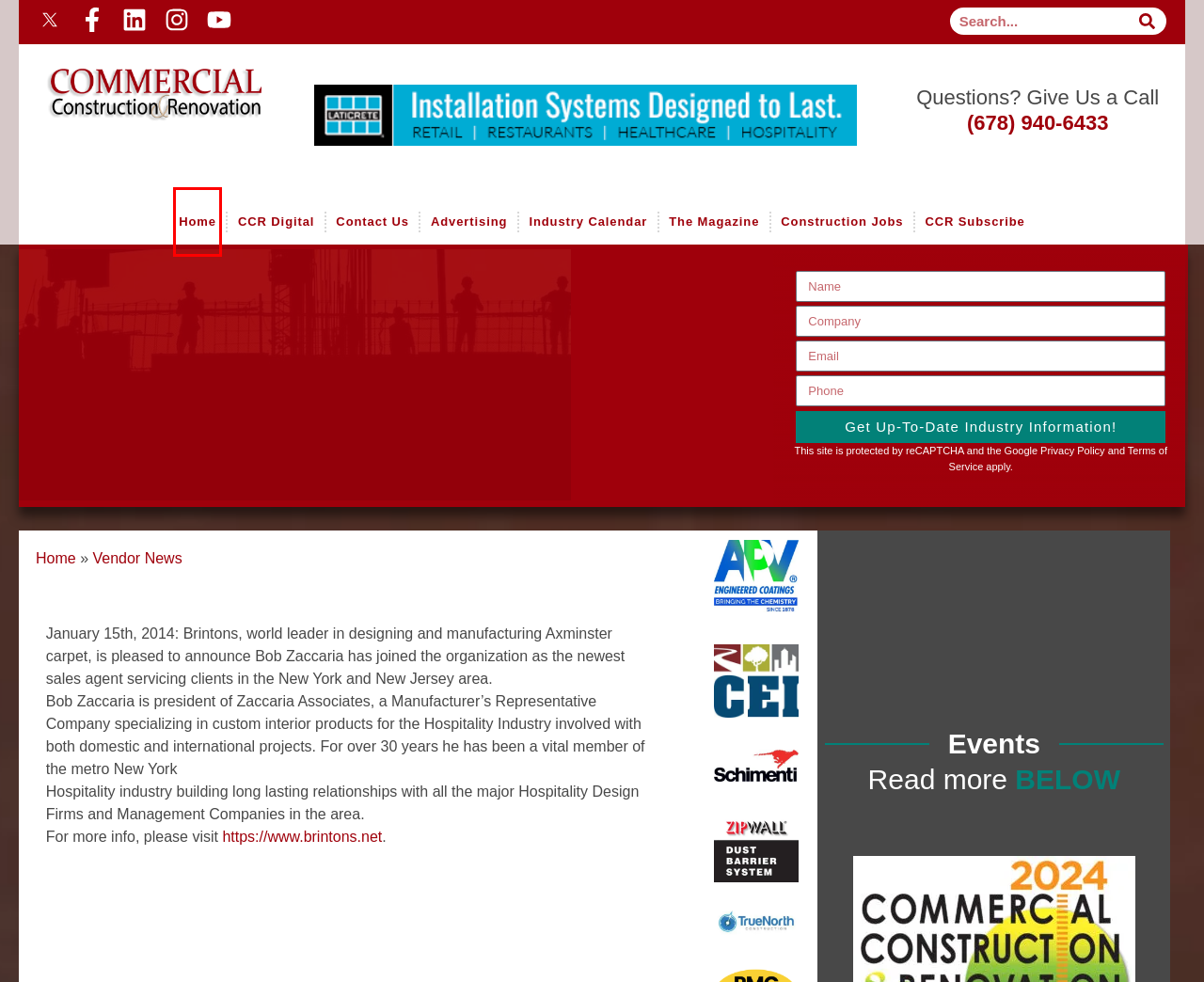You are given a screenshot of a webpage within which there is a red rectangle bounding box. Please choose the best webpage description that matches the new webpage after clicking the selected element in the bounding box. Here are the options:
A. Vendor News - CCR-Mag.com
B. CCR Digital: - CCR-Mag.com
C. The Magazine: - CCR-Mag.com
D. CCR-Mag.com Home
E. Brintons Fine Carpet for Hotels, Casinos, Airports, Healthcare, Ships
F. Advertising: - CCR-Mag.com
G. Industry Calendar: - CCR-Mag.com
H. CCR Subscribe: - CCR-Mag.com

D